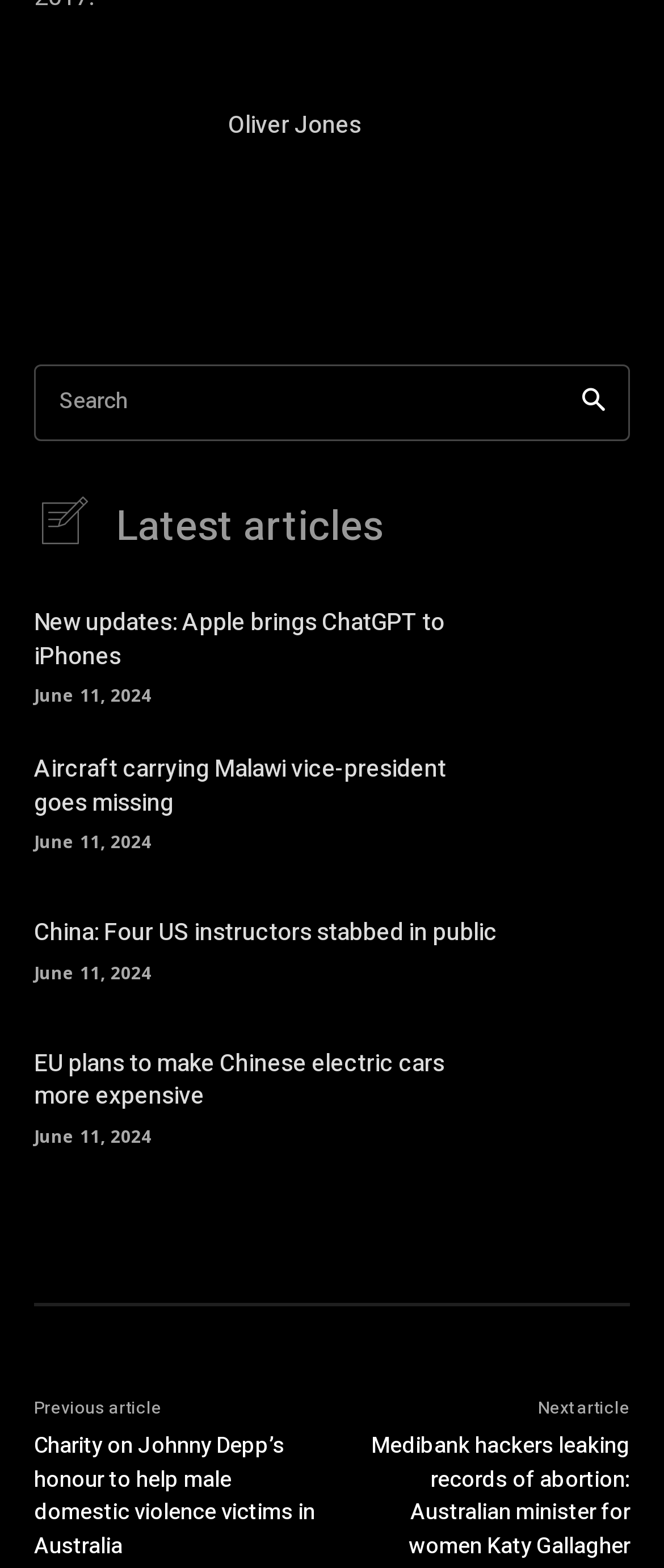What is the text of the link at the bottom left of the page?
Look at the screenshot and give a one-word or phrase answer.

Previous article